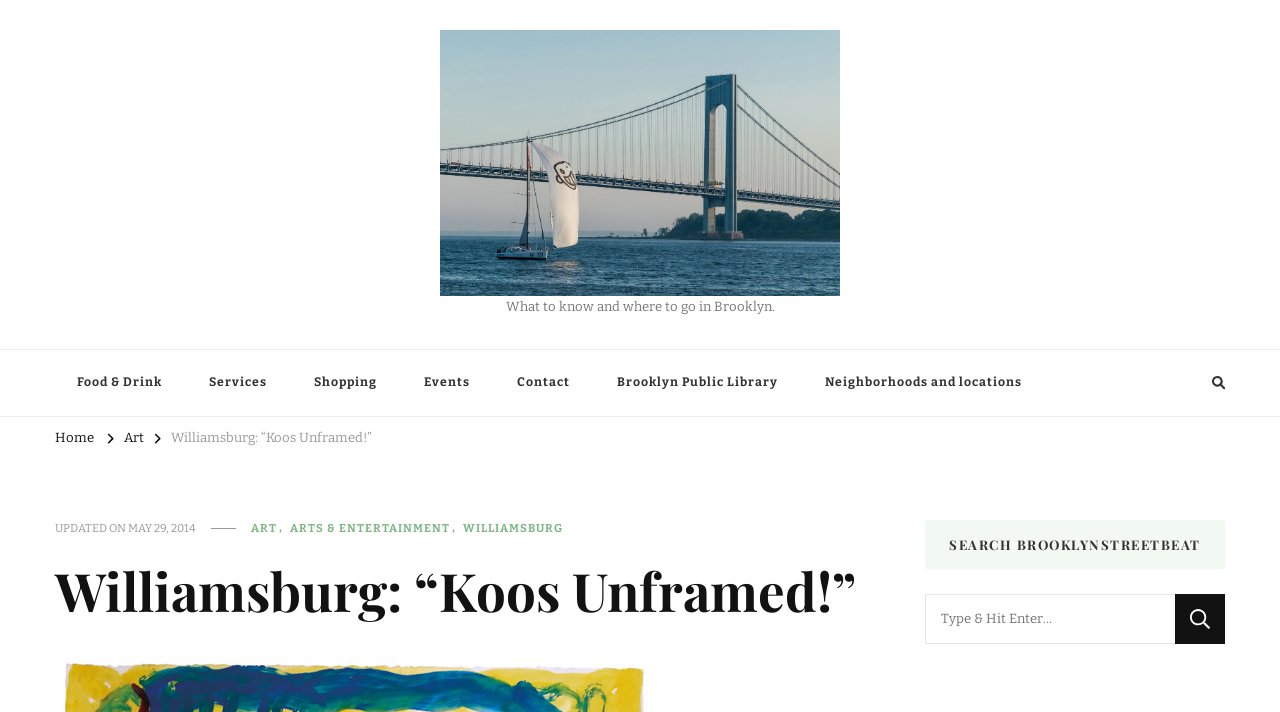Offer a thorough description of the webpage.

The webpage is about Williamsburg, Brooklyn, and features a main article titled "Koos Unframed!" The top section of the page has a link to the article, accompanied by a brief description "What to know and where to go in Brooklyn." 

Below this section, there is a mobile navigation menu with several links, including "Food & Drink", "Services", "Shopping", "Events", "Contact", "Brooklyn Public Library", and "Neighborhoods and locations". These links are arranged horizontally, taking up most of the width of the page.

To the right of the mobile navigation menu, there is an expandable button. Above this button, there are three links: "Home", "Art", and "Williamsburg: “Koos Unframed!”", which is the title of the main article.

The main article section is divided into two parts. The top part has a header with several links, including "UPDATED ON MAY 29, 2014", "ART", "ARTS & ENTERTAINMENT", and "WILLIAMSBURG". Below this header, there is a main heading that repeats the title of the article, "Williamsburg: “Koos Unframed!”".

At the bottom of the page, there is a complementary section with a search function. The search bar is accompanied by a prompt "Looking for Something?" and a search button. Above the search bar, there is a heading that reads "SEARCH BROOKLYNSTREETBEAT".